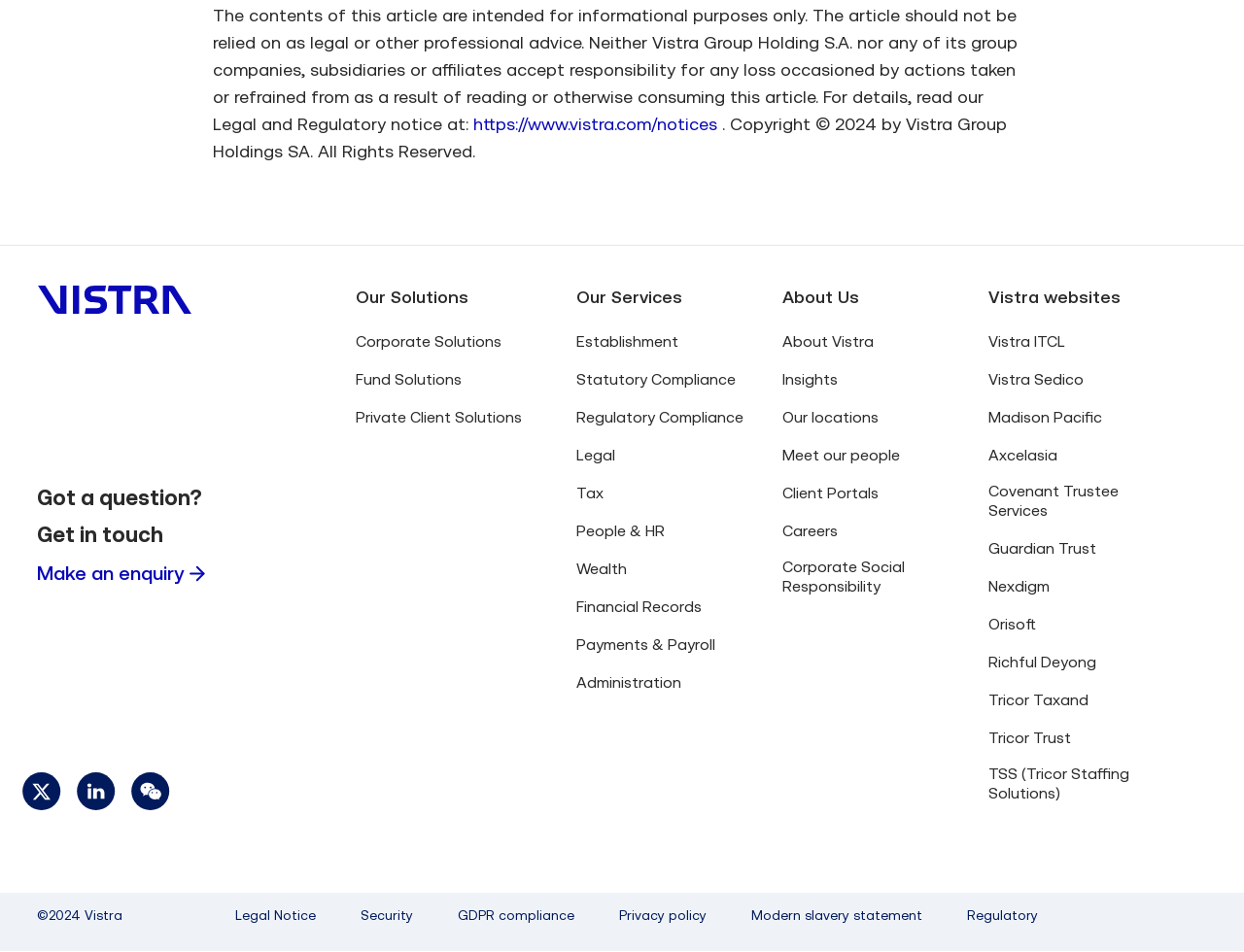Determine the bounding box coordinates for the area that needs to be clicked to fulfill this task: "Make an enquiry". The coordinates must be given as four float numbers between 0 and 1, i.e., [left, top, right, bottom].

[0.03, 0.588, 0.148, 0.617]